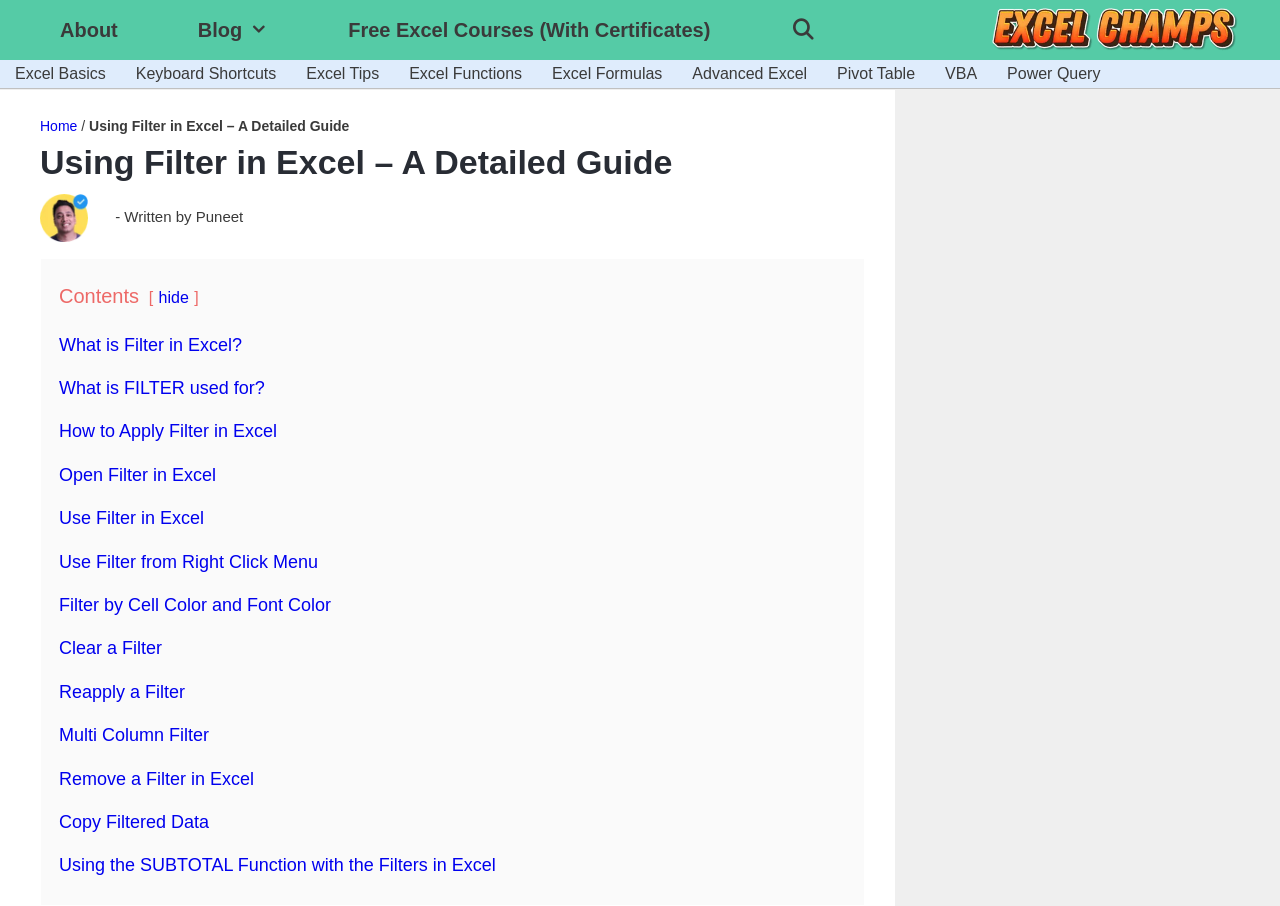How many links are in the contents section?
Using the image provided, answer with just one word or phrase.

15